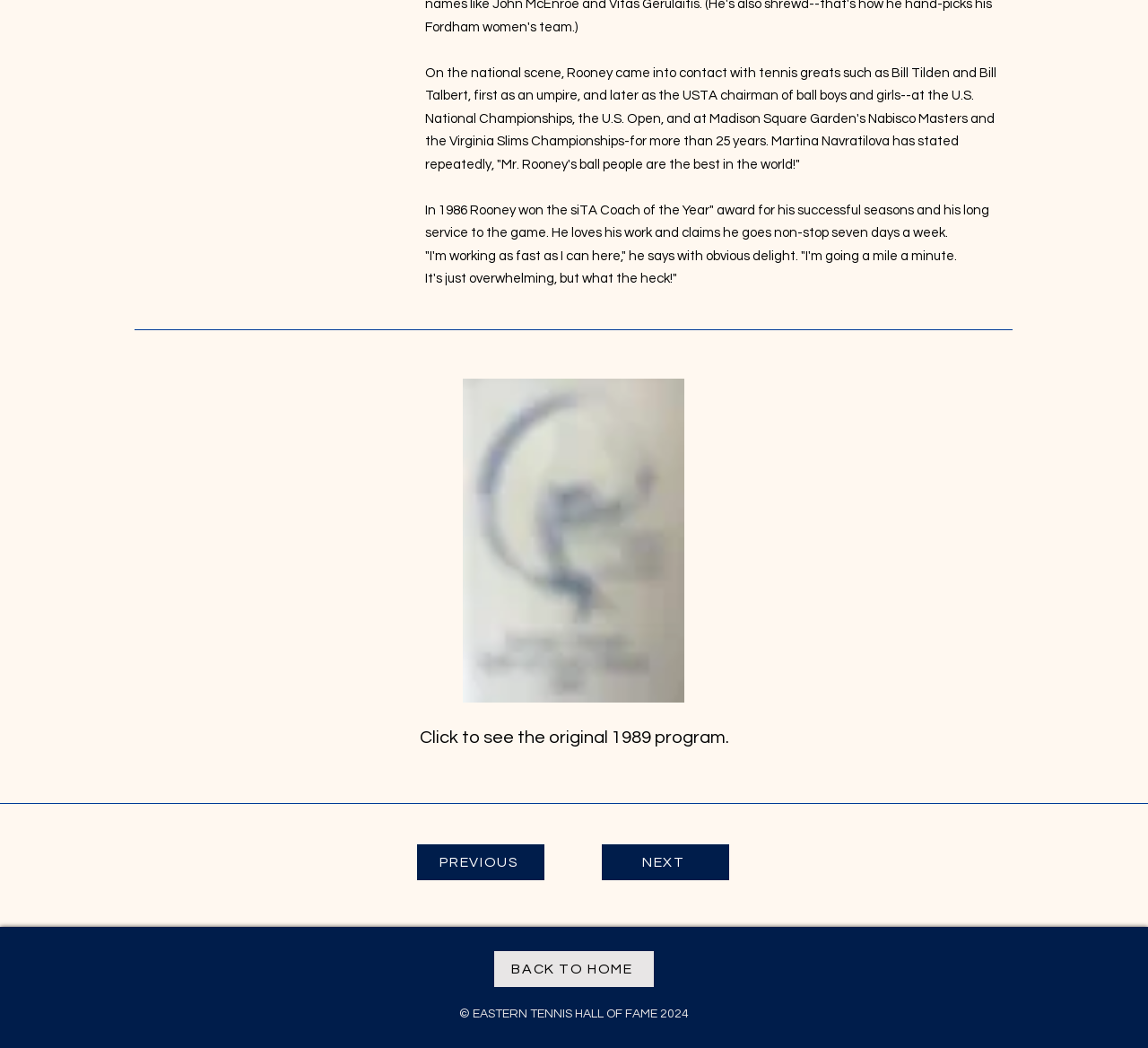Utilize the details in the image to thoroughly answer the following question: What is the name of the organization mentioned at the bottom of the page?

The text at the bottom of the page mentions the copyright information, which includes the name of the organization, EASTERN TENNIS HALL OF FAME, and the year 2024.